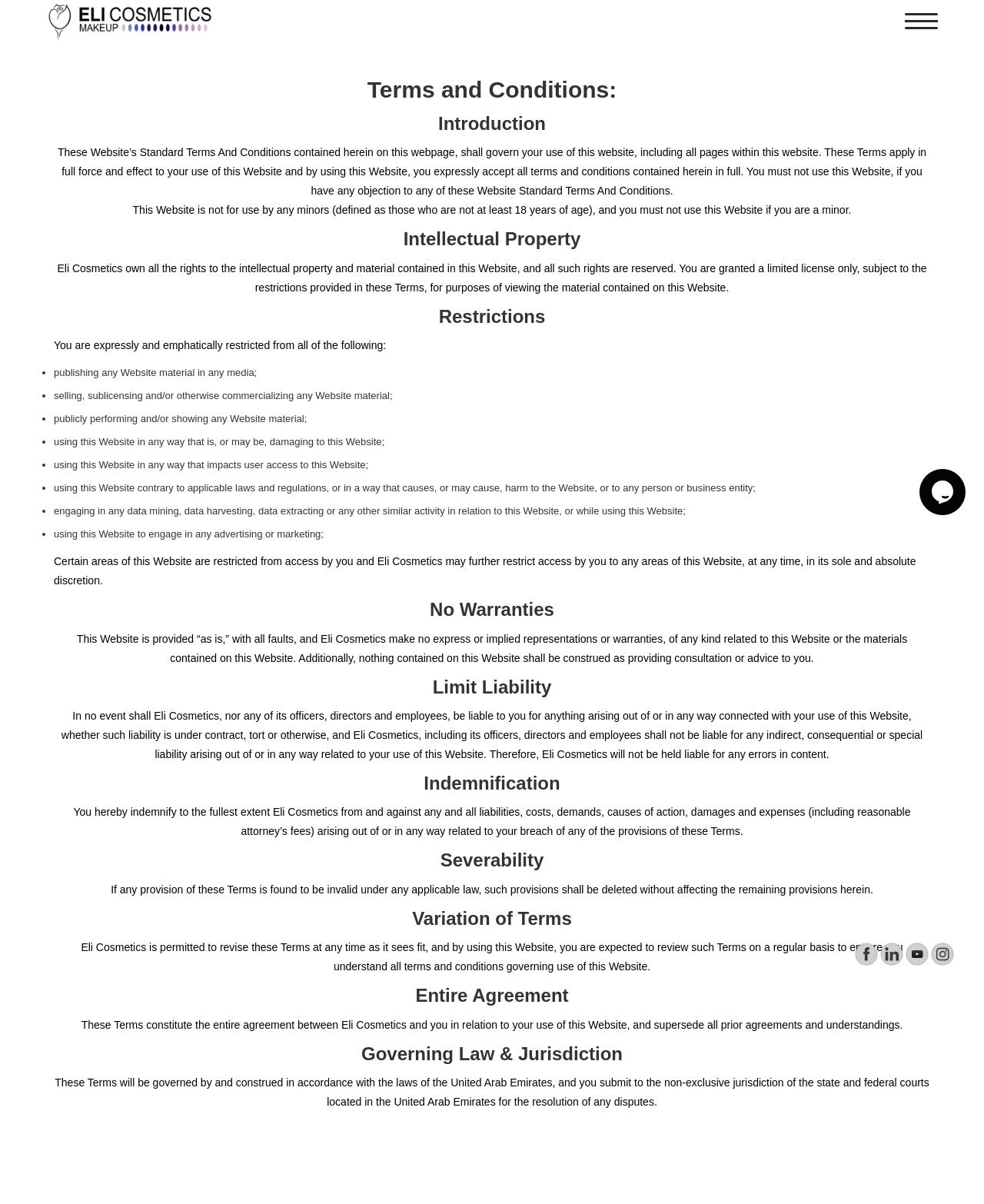Please reply to the following question using a single word or phrase: 
What is the purpose of this website?

Terms and Conditions